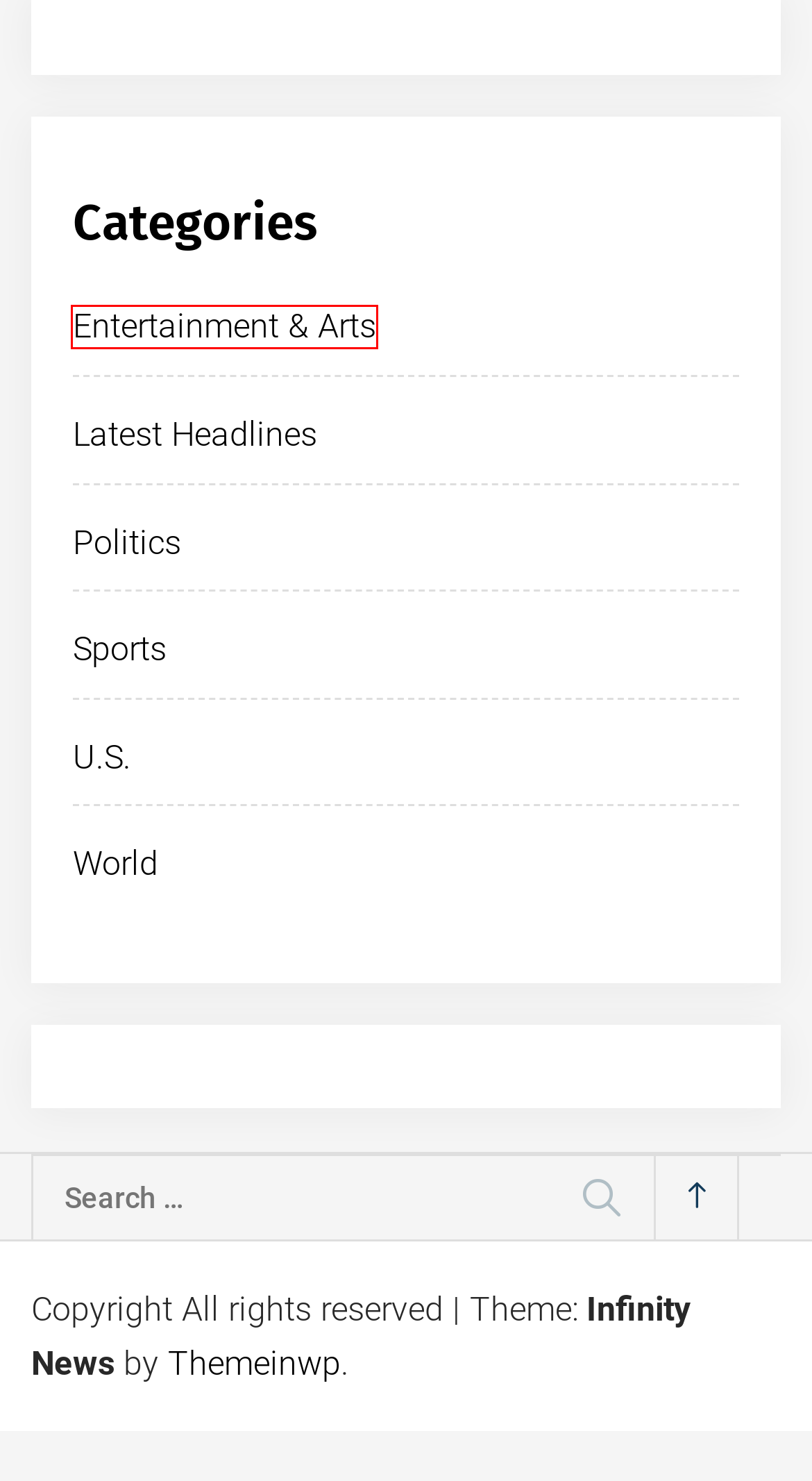Given a screenshot of a webpage with a red bounding box, please pick the webpage description that best fits the new webpage after clicking the element inside the bounding box. Here are the candidates:
A. Latest Headlines
B. Democrats express deep anxiety as polls show Biden trailing Trump
C. Kourtney Kardashian, Travis Barker have reportedly welcomed their child
D. Entertainment & Arts
E. Ryan Blaney captures the NASCAR Cup Series championship at Phoenix
F. Stories
G. Israel-Hamas war: Blinken visits Israeli-occupied West Bank and Baghdad
H. Sports

D